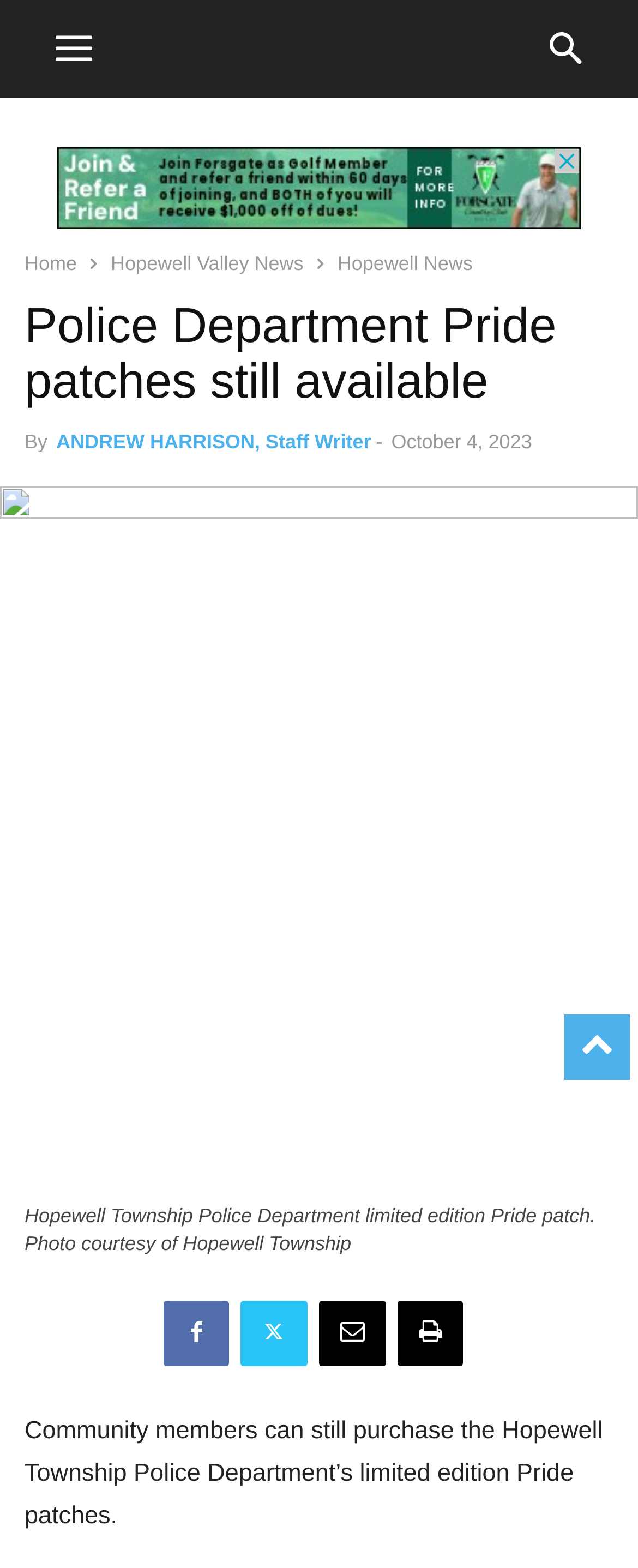Who wrote the article?
Look at the webpage screenshot and answer the question with a detailed explanation.

The author of the article can be found in the byline, which states 'By ANDREW HARRISON, Staff Writer'.